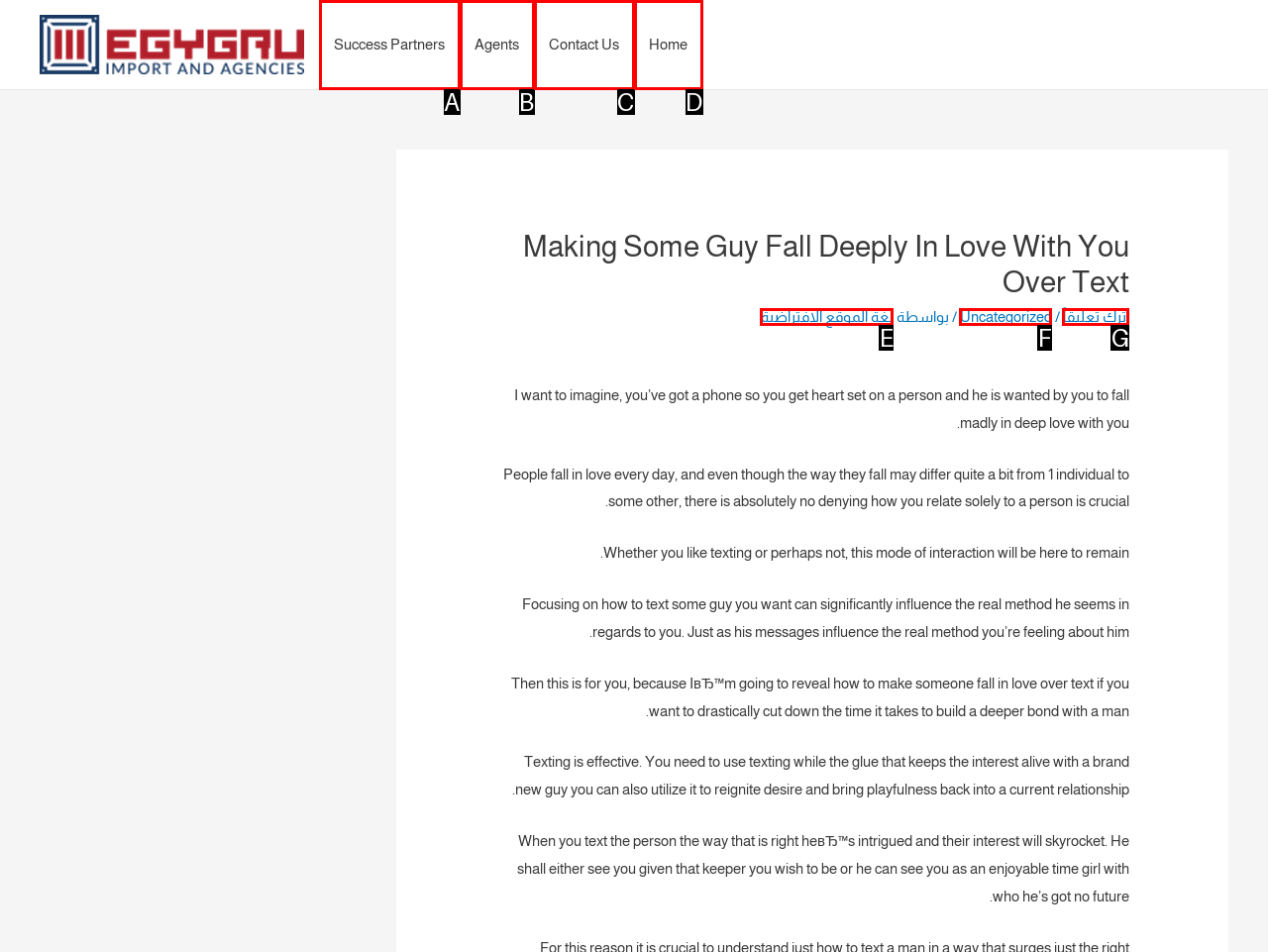Given the description: Home, identify the corresponding option. Answer with the letter of the appropriate option directly.

D